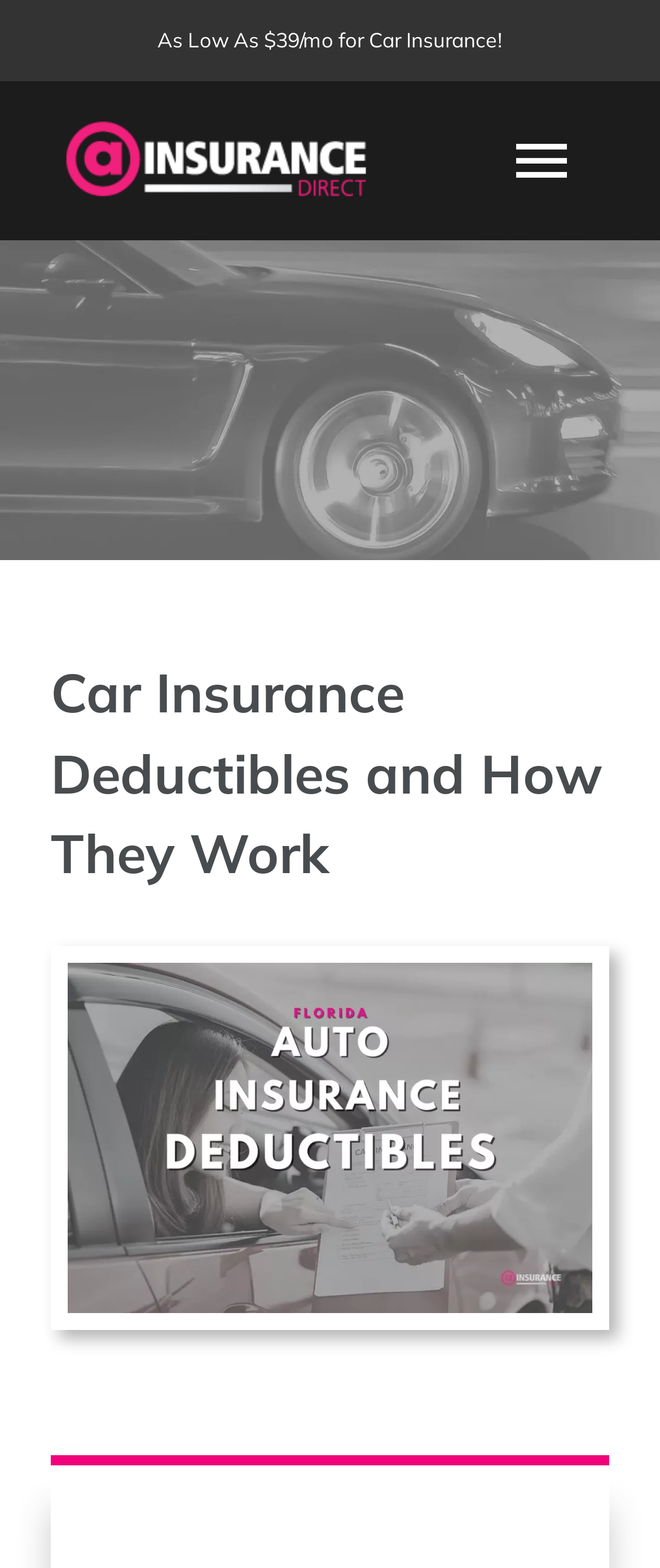Respond with a single word or phrase:
What is the logo of the insurance company?

Cheap Car Insurance in Florida